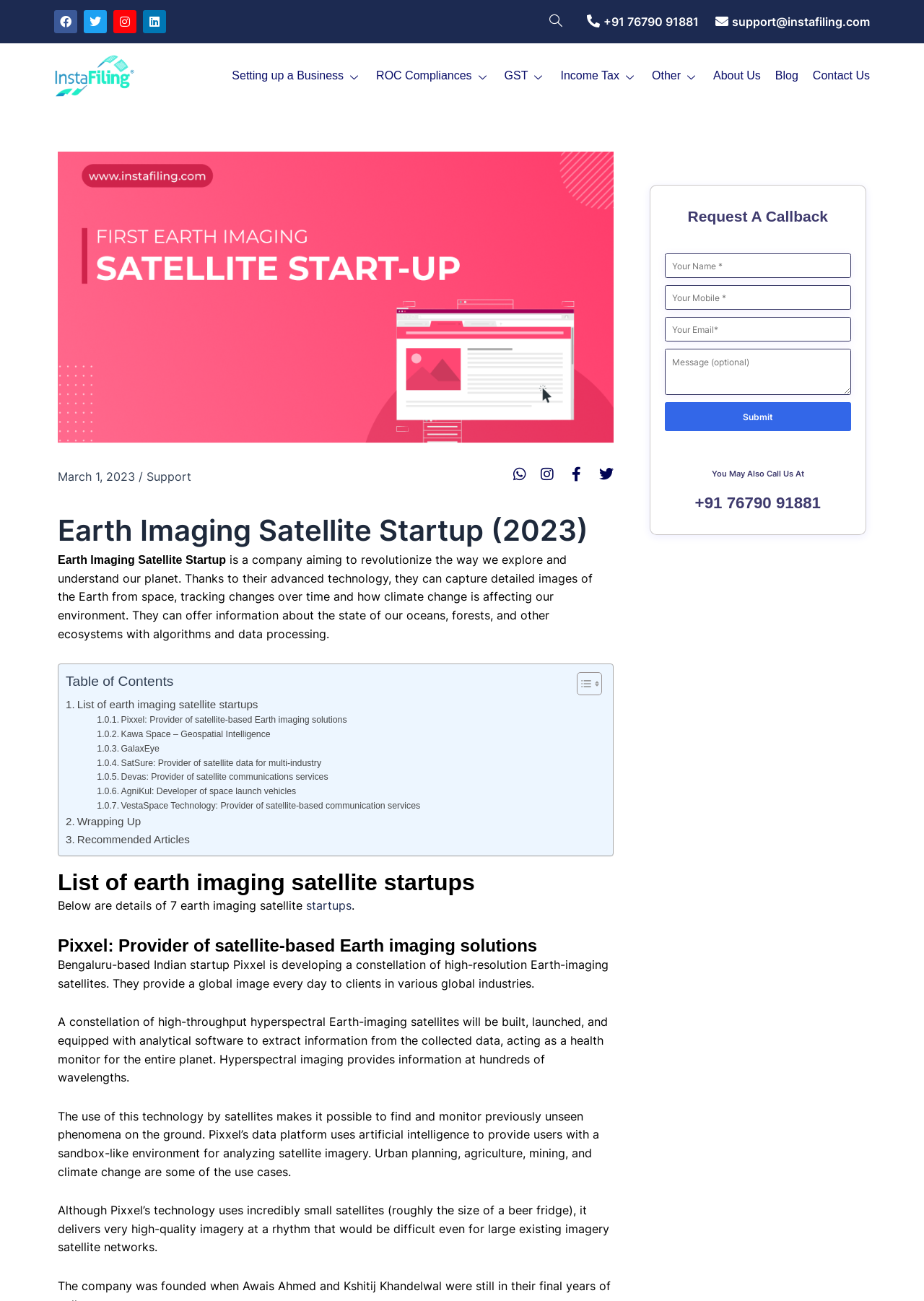Determine the bounding box coordinates of the region I should click to achieve the following instruction: "Click on About Us". Ensure the bounding box coordinates are four float numbers between 0 and 1, i.e., [left, top, right, bottom].

[0.756, 0.036, 0.823, 0.08]